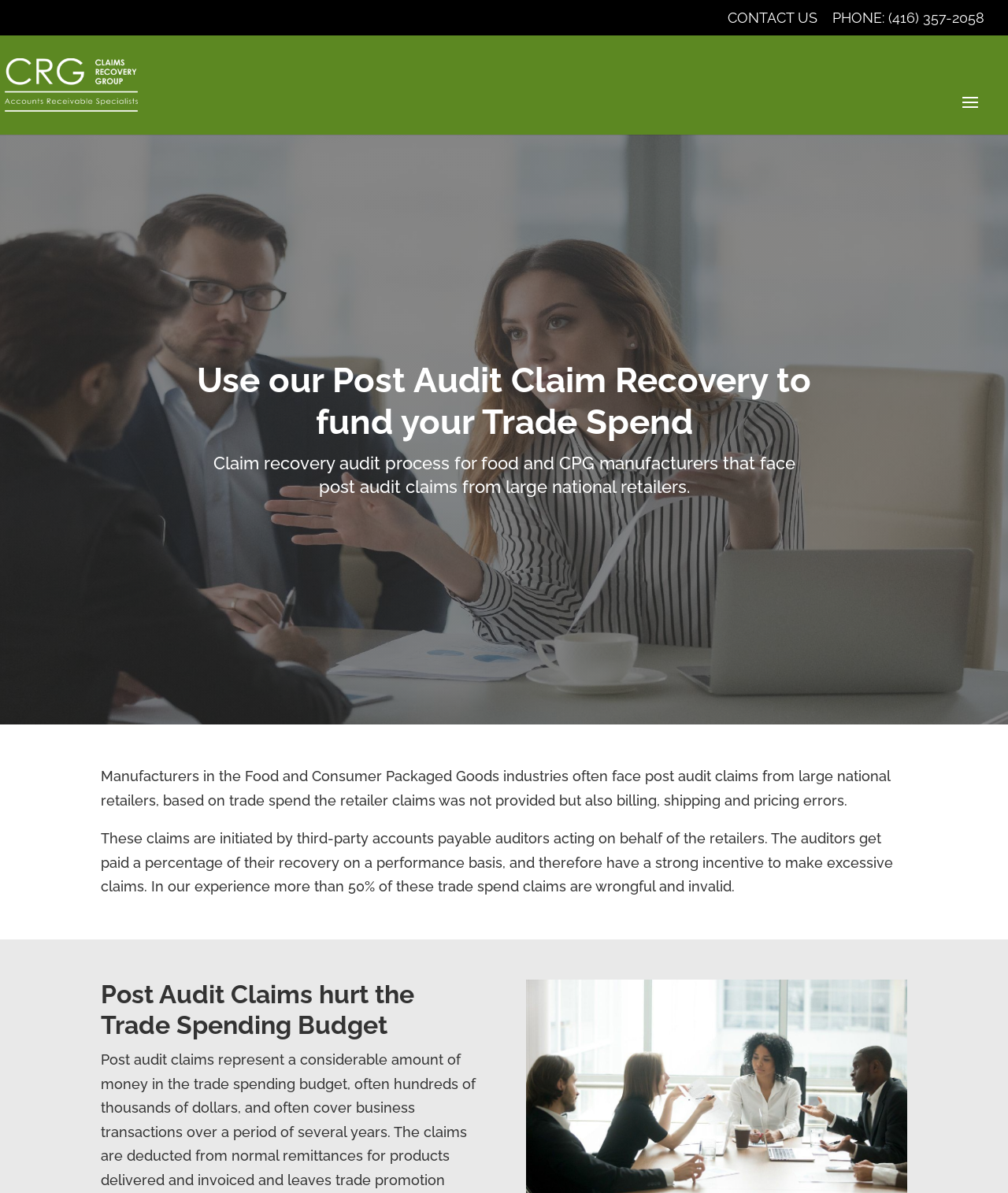Convey a detailed summary of the webpage, mentioning all key elements.

The webpage is about Claims Recovery Group, a company that specializes in wrongful post-audit claims recovery services for retail companies. At the top right corner, there are two links: "CONTACT US" and "PHONE: (416) 357-2058". On the top left, there is a link to the company's name, "Claims Recovery Group", accompanied by an image of the company's logo.

Below the company's logo, there is a heading that reads "Use our Post Audit Claim Recovery to fund your Trade Spend". This is followed by a paragraph of text that explains the claim recovery audit process for food and CPG manufacturers who face post-audit claims from large national retailers.

Further down, there is a block of text that describes the issue of post-audit claims, stating that manufacturers in the Food and Consumer Packaged Goods industries often face claims from large national retailers based on trade spend, billing, shipping, and pricing errors. The text also explains that these claims are initiated by third-party accounts payable auditors who have a strong incentive to make excessive claims, and that more than 50% of these trade spend claims are wrongful and invalid.

Finally, there is a heading that reads "Post Audit Claims hurt the Trade Spending Budget", located near the bottom of the page.